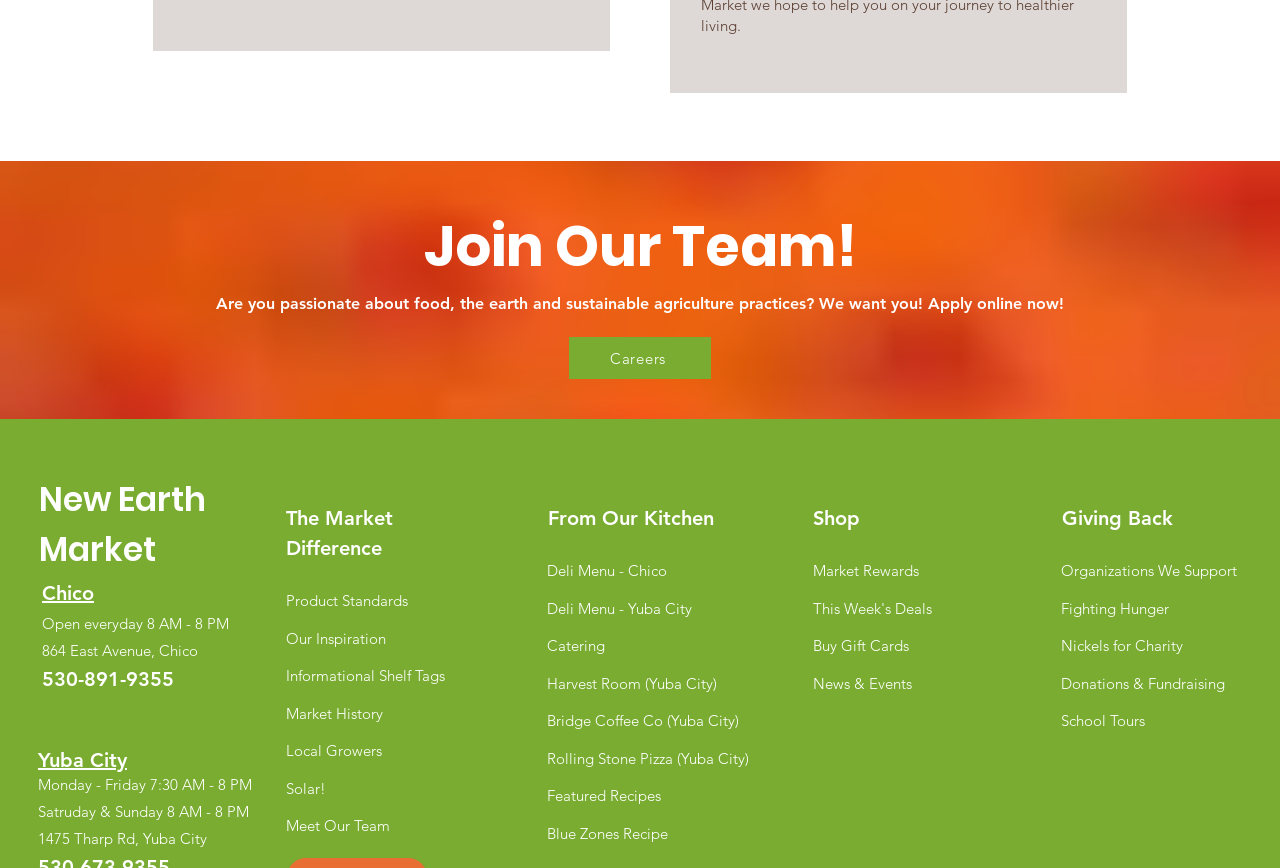Respond to the following query with just one word or a short phrase: 
What is the name of the market?

New Earth Market